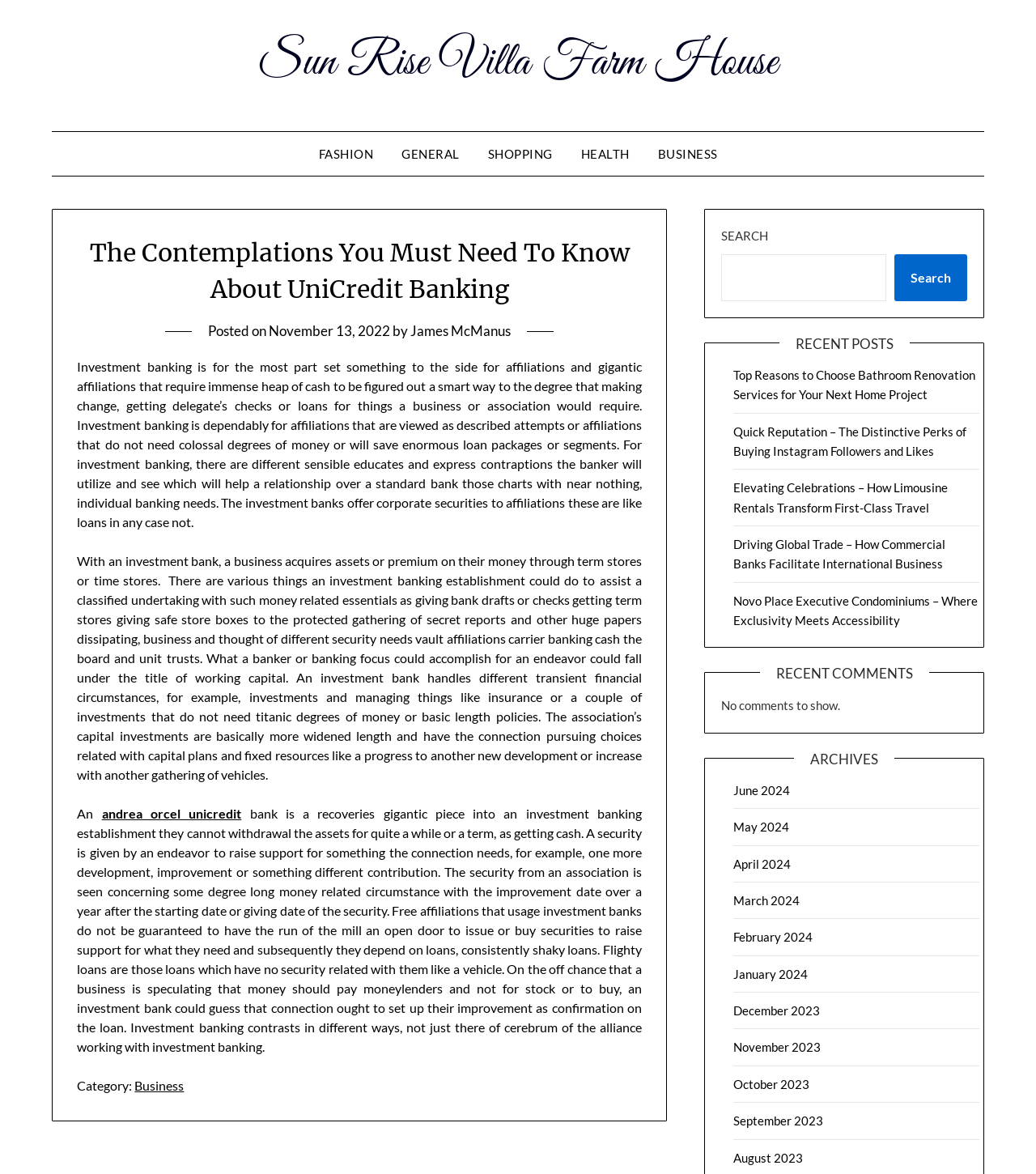Identify the coordinates of the bounding box for the element that must be clicked to accomplish the instruction: "Read the 'The Contemplations You Must Need To Know About UniCredit Banking' article".

[0.075, 0.2, 0.619, 0.262]